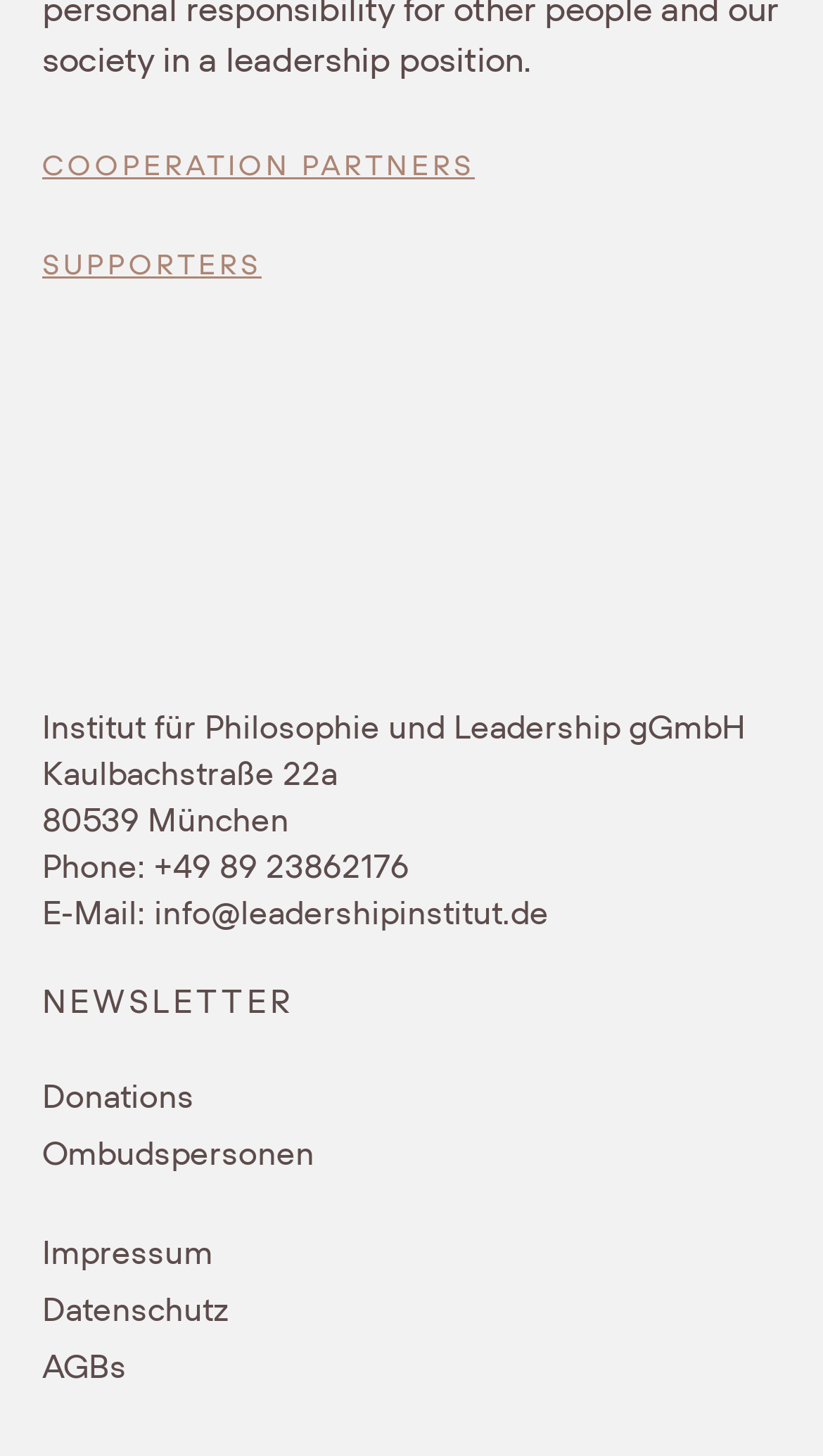Identify the bounding box for the element characterized by the following description: "Donations".

[0.051, 0.744, 0.236, 0.77]